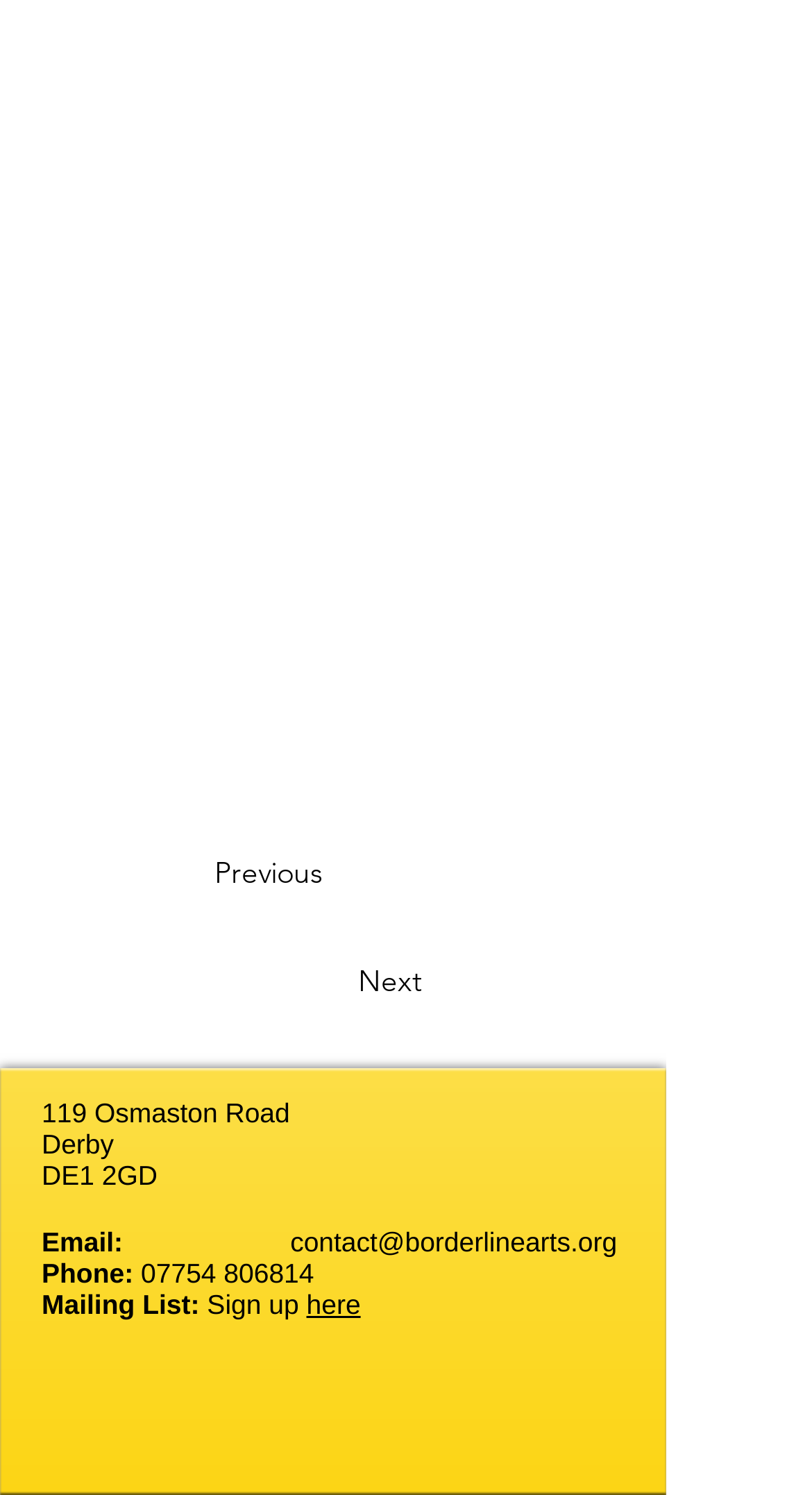Locate the bounding box for the described UI element: "aria-label="Pinterest - Black Circle"". Ensure the coordinates are four float numbers between 0 and 1, formatted as [left, top, right, bottom].

[0.572, 0.94, 0.656, 0.986]